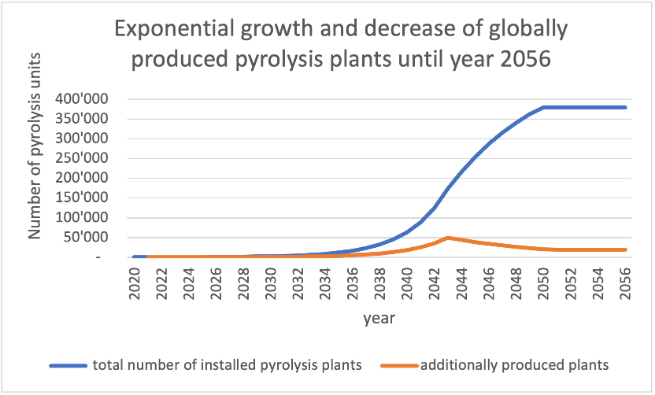Please respond to the question using a single word or phrase:
Why does the orange line decline after 2043?

Planned management strategy